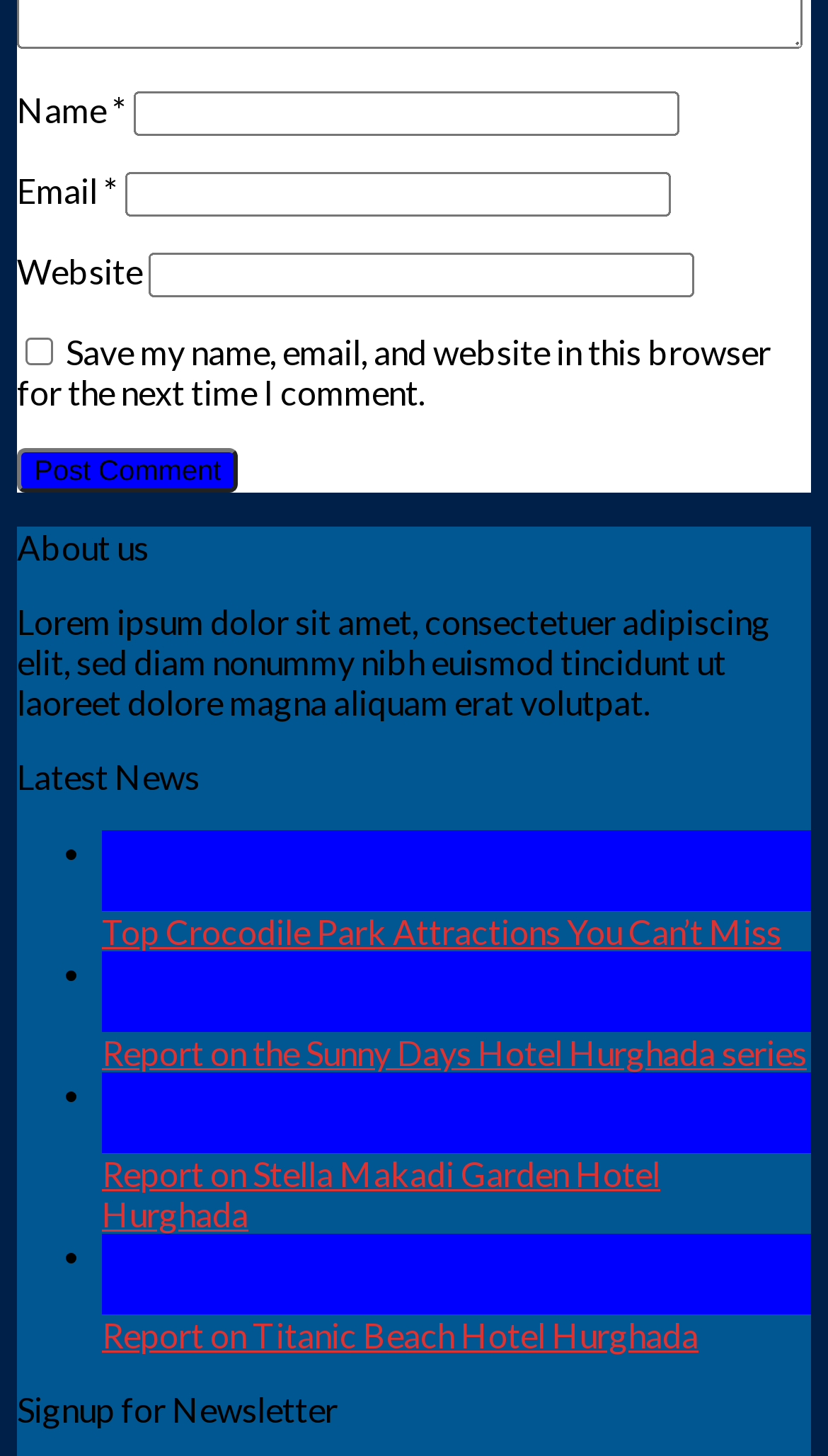How many news articles are listed? Refer to the image and provide a one-word or short phrase answer.

4